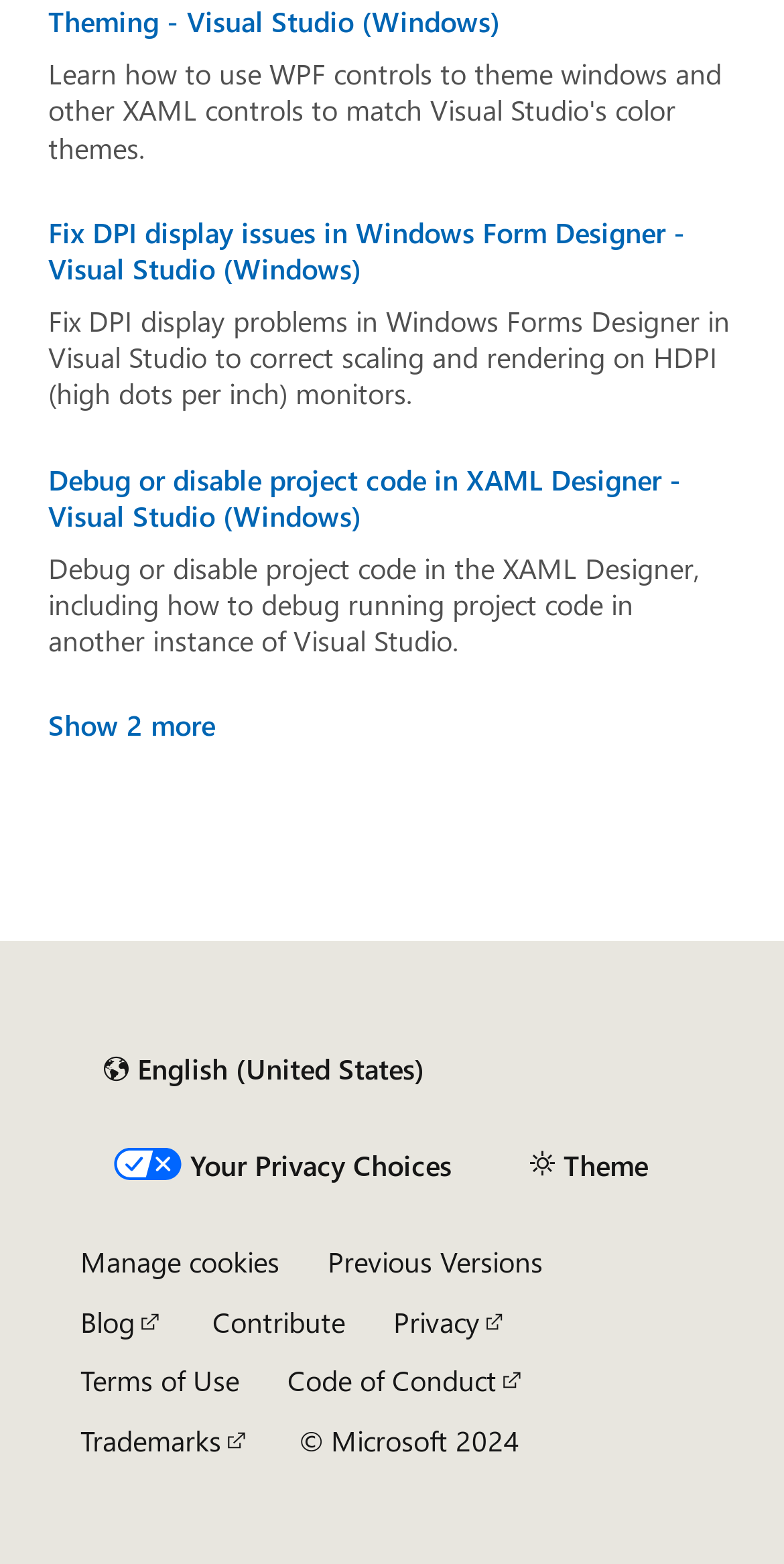From the webpage screenshot, predict the bounding box coordinates (top-left x, top-left y, bottom-right x, bottom-right y) for the UI element described here: Theming - Visual Studio (Windows)

[0.062, 0.002, 0.938, 0.026]